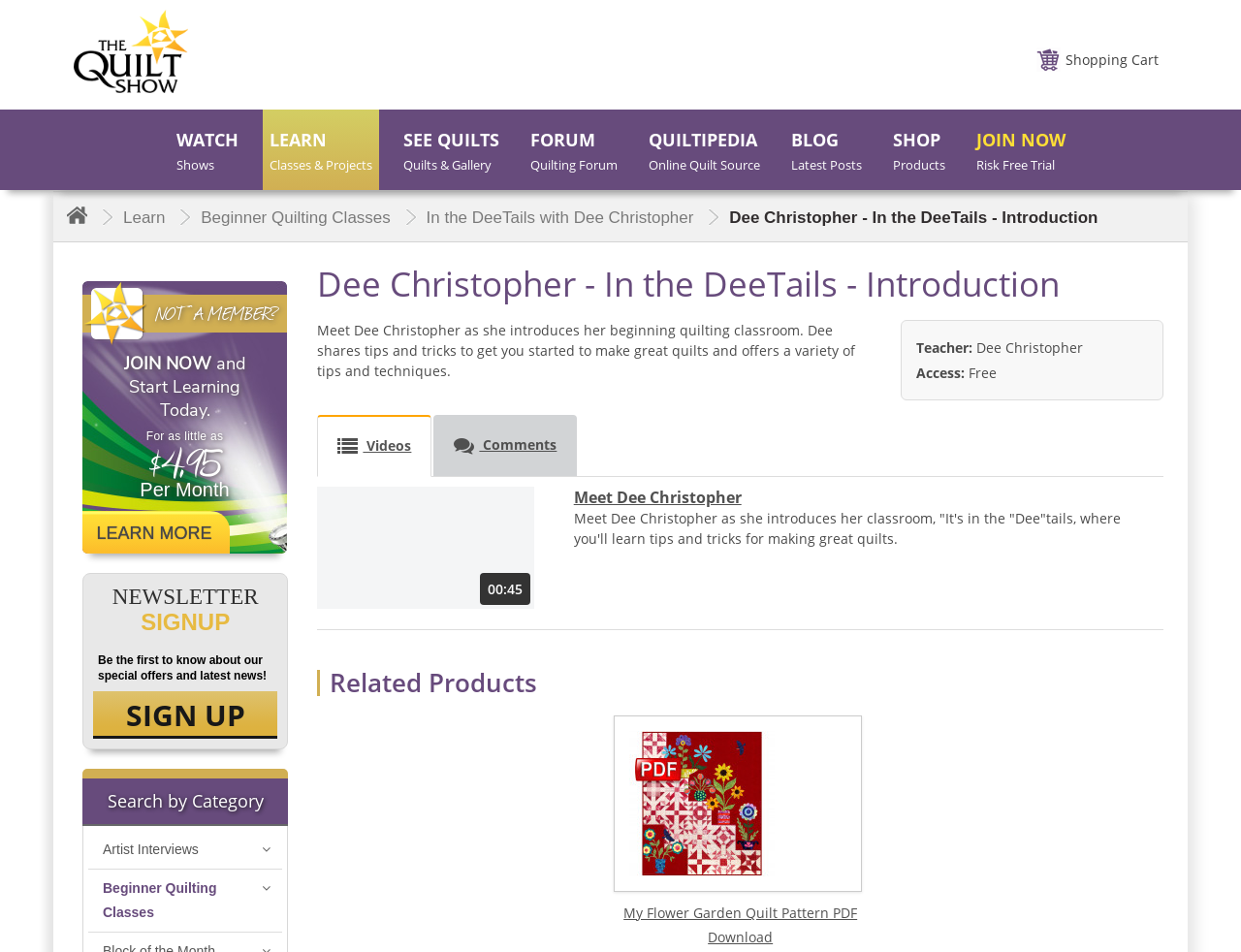Show the bounding box coordinates of the region that should be clicked to follow the instruction: "Learn about 'Beginner Quilting Classes'."

[0.162, 0.219, 0.318, 0.239]